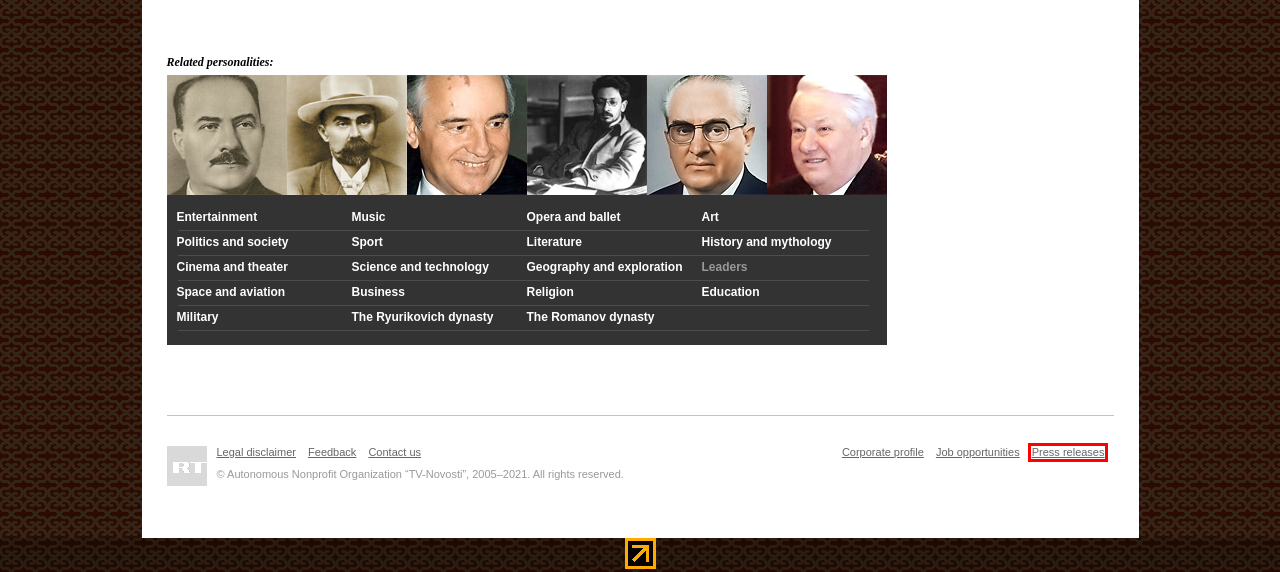Consider the screenshot of a webpage with a red bounding box and select the webpage description that best describes the new page that appears after clicking the element inside the red box. Here are the candidates:
A. RT Arabic
B. Vacancies — RT
C. LiveInternet @ Статистика и дневники, почта и поиск
D. Personalities documentaries — RTD
E. Press releases — RT
F. ИноТВ  — иностранные СМИ о России на русском языке
G. Contact info — RT
H. RT - Breaking News, Russia News, World News and Video

E